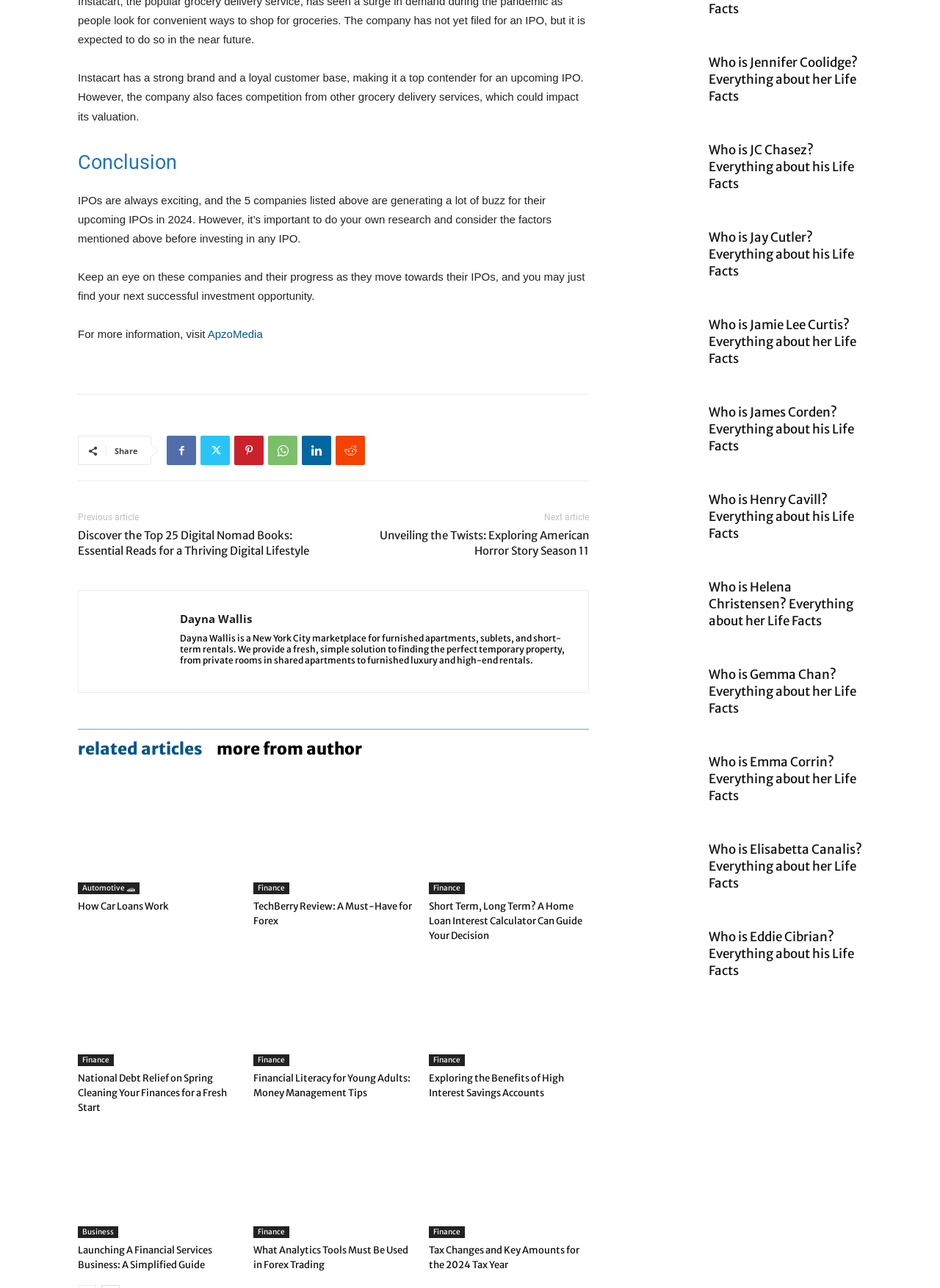Who is the author of the article? Please answer the question using a single word or phrase based on the image.

Dayna Wallis